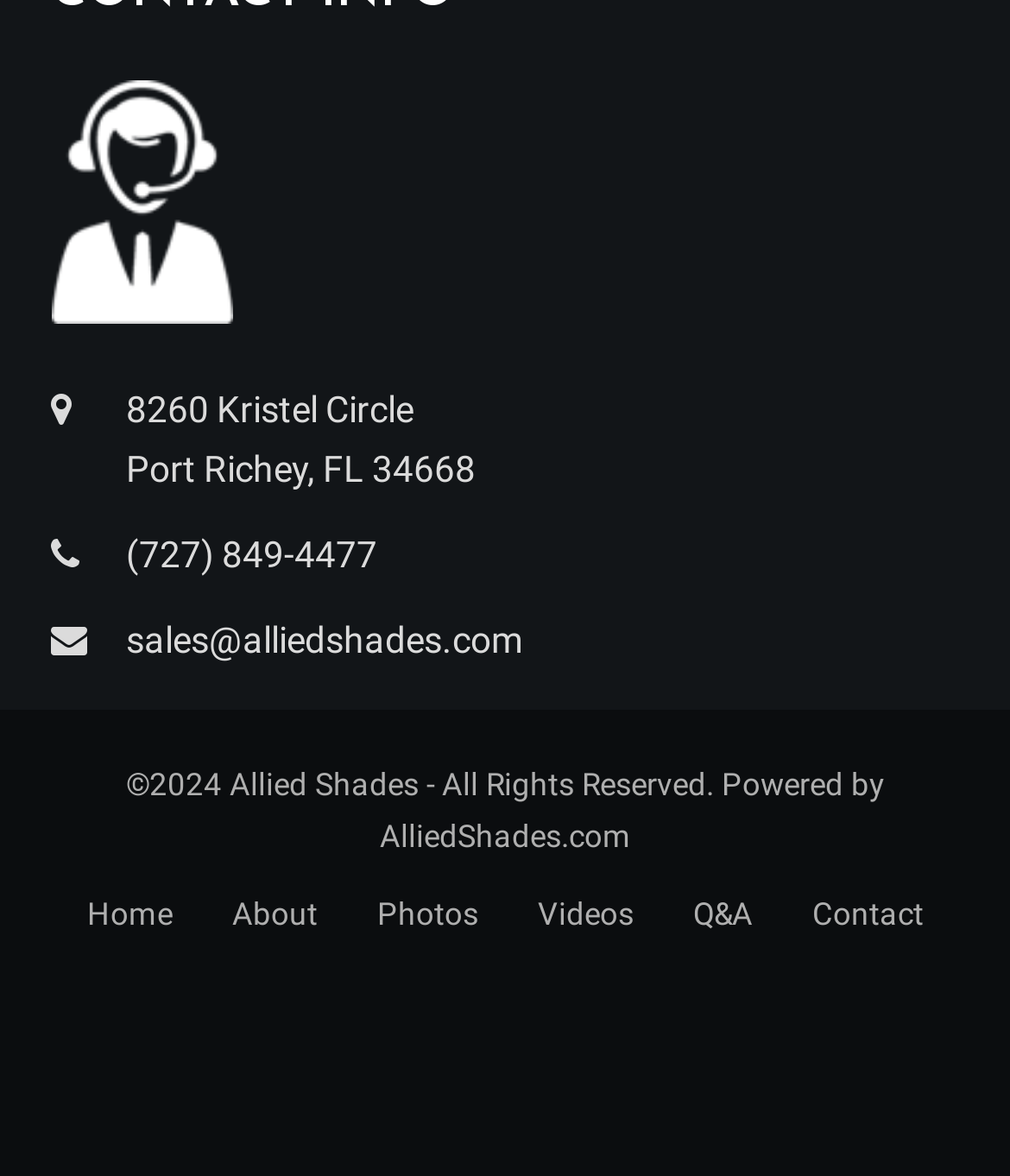Could you provide the bounding box coordinates for the portion of the screen to click to complete this instruction: "go to Allied Shades website"?

[0.376, 0.697, 0.624, 0.727]